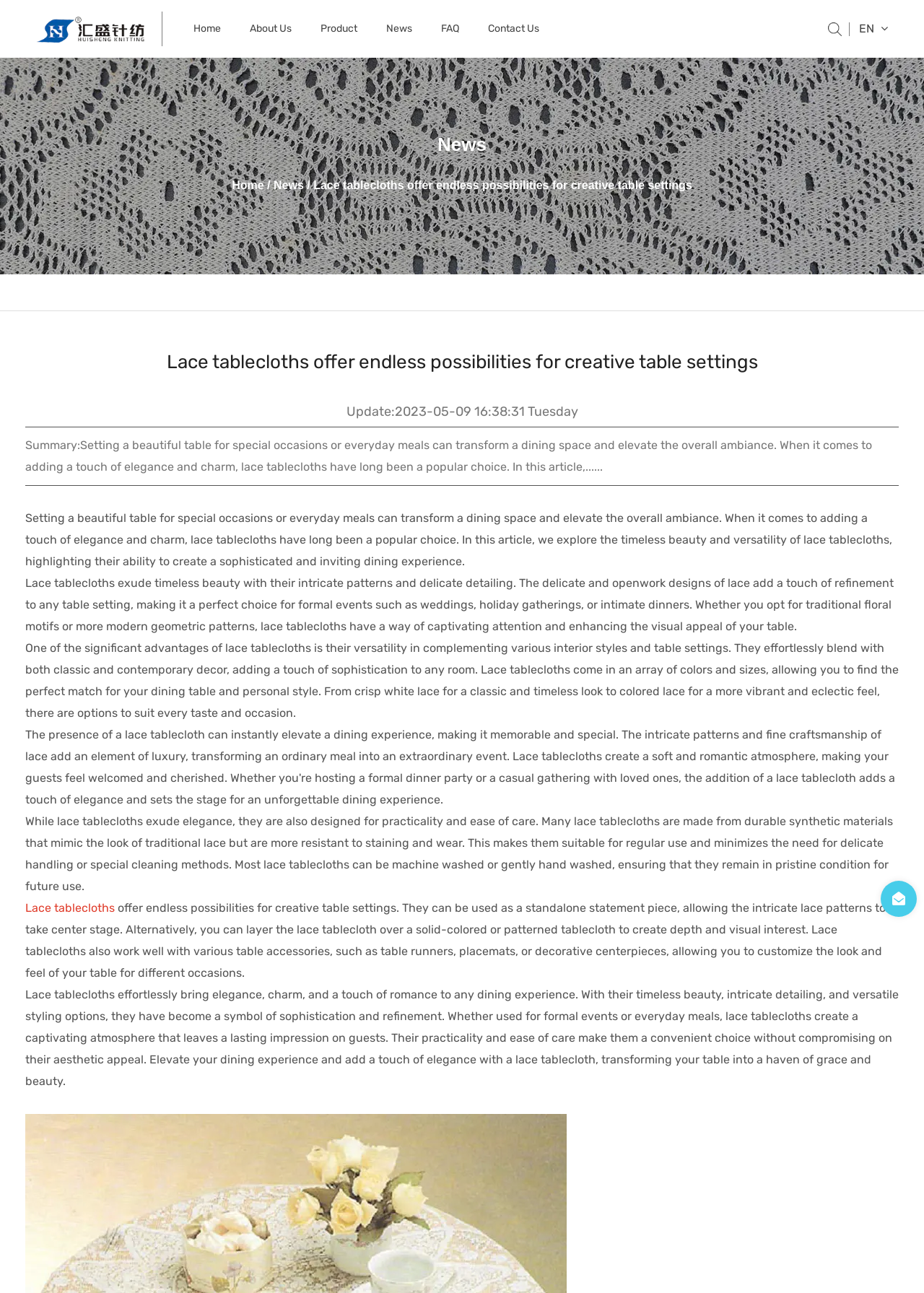Show the bounding box coordinates for the element that needs to be clicked to execute the following instruction: "Share via Facebook". Provide the coordinates in the form of four float numbers between 0 and 1, i.e., [left, top, right, bottom].

None